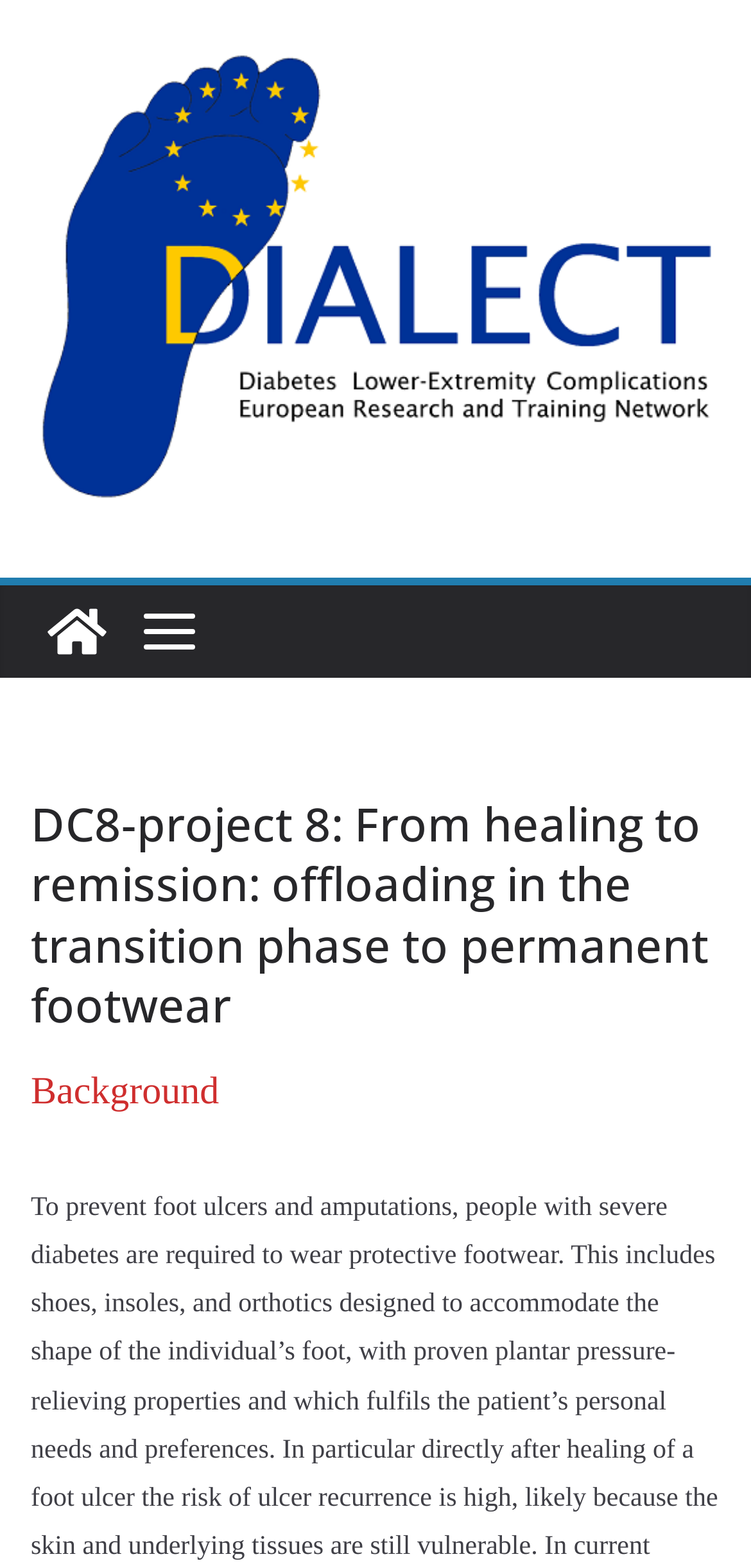Please answer the following question using a single word or phrase: 
How many images are present on this webpage?

2